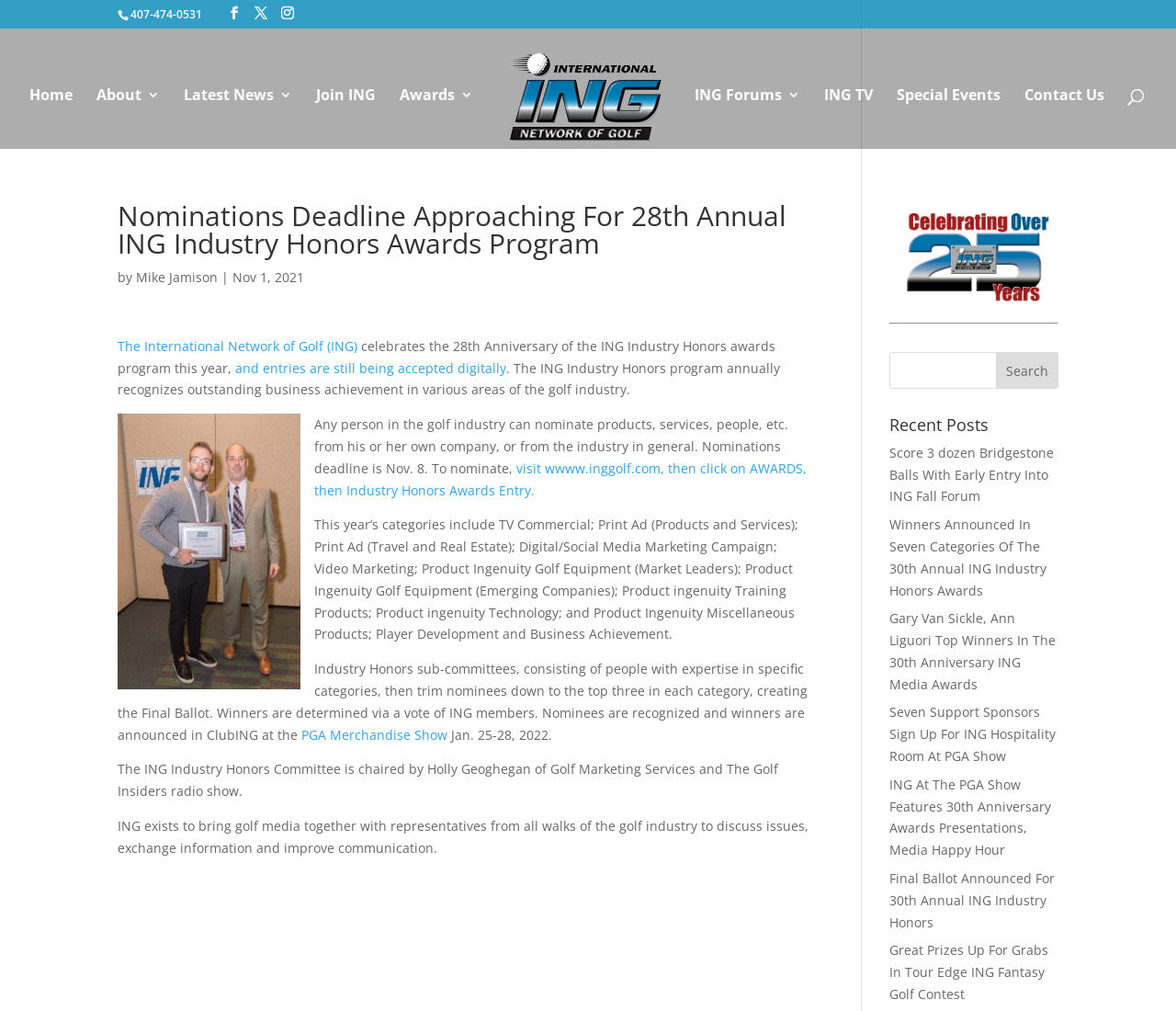Locate the bounding box coordinates of the item that should be clicked to fulfill the instruction: "Read the recent post about Score 3 dozen Bridgestone Balls".

[0.756, 0.439, 0.896, 0.499]